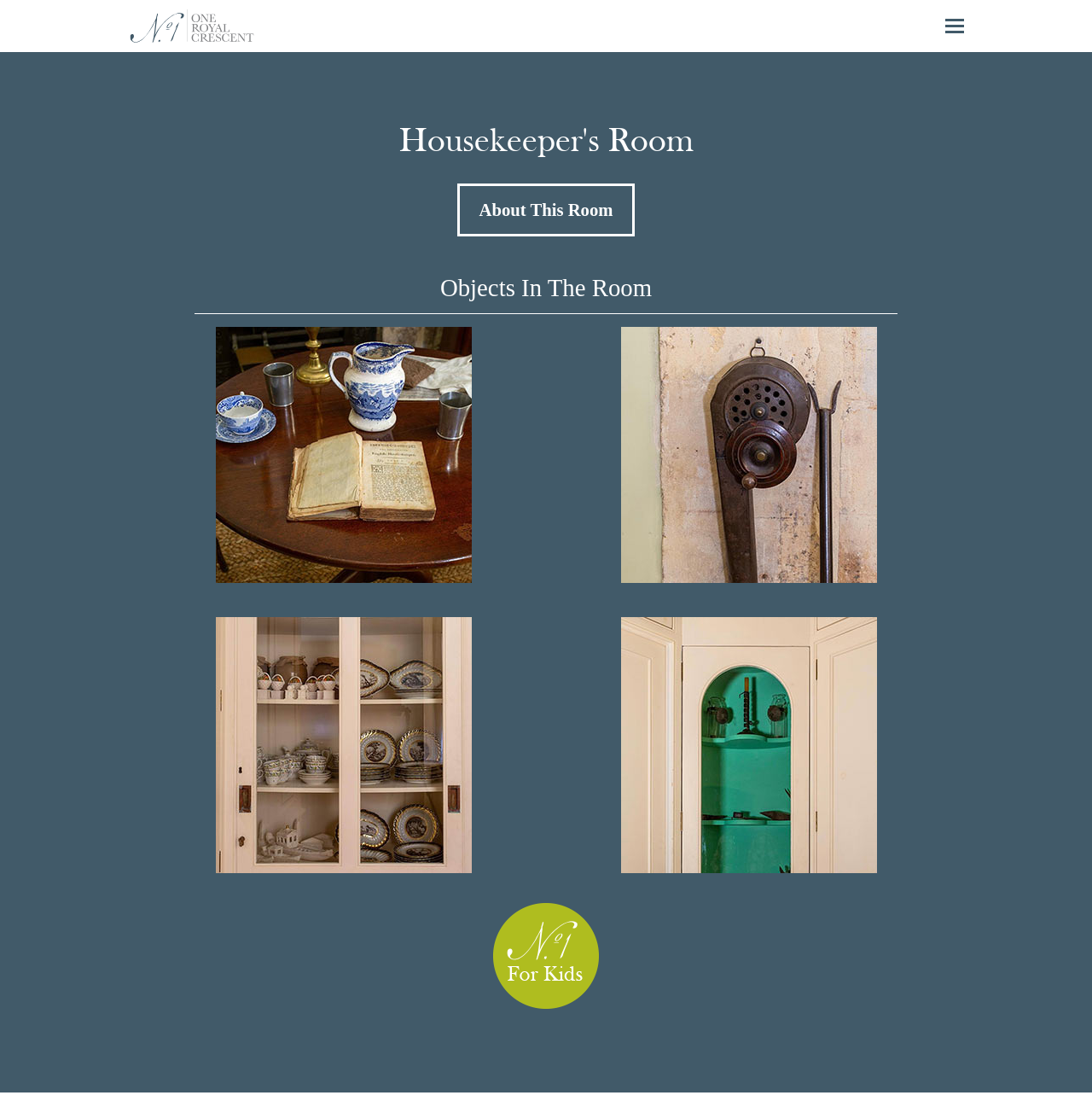Determine the bounding box coordinates in the format (top-left x, top-left y, bottom-right x, bottom-right y). Ensure all values are floating point numbers between 0 and 1. Identify the bounding box of the UI element described by: About This Room

[0.419, 0.166, 0.581, 0.214]